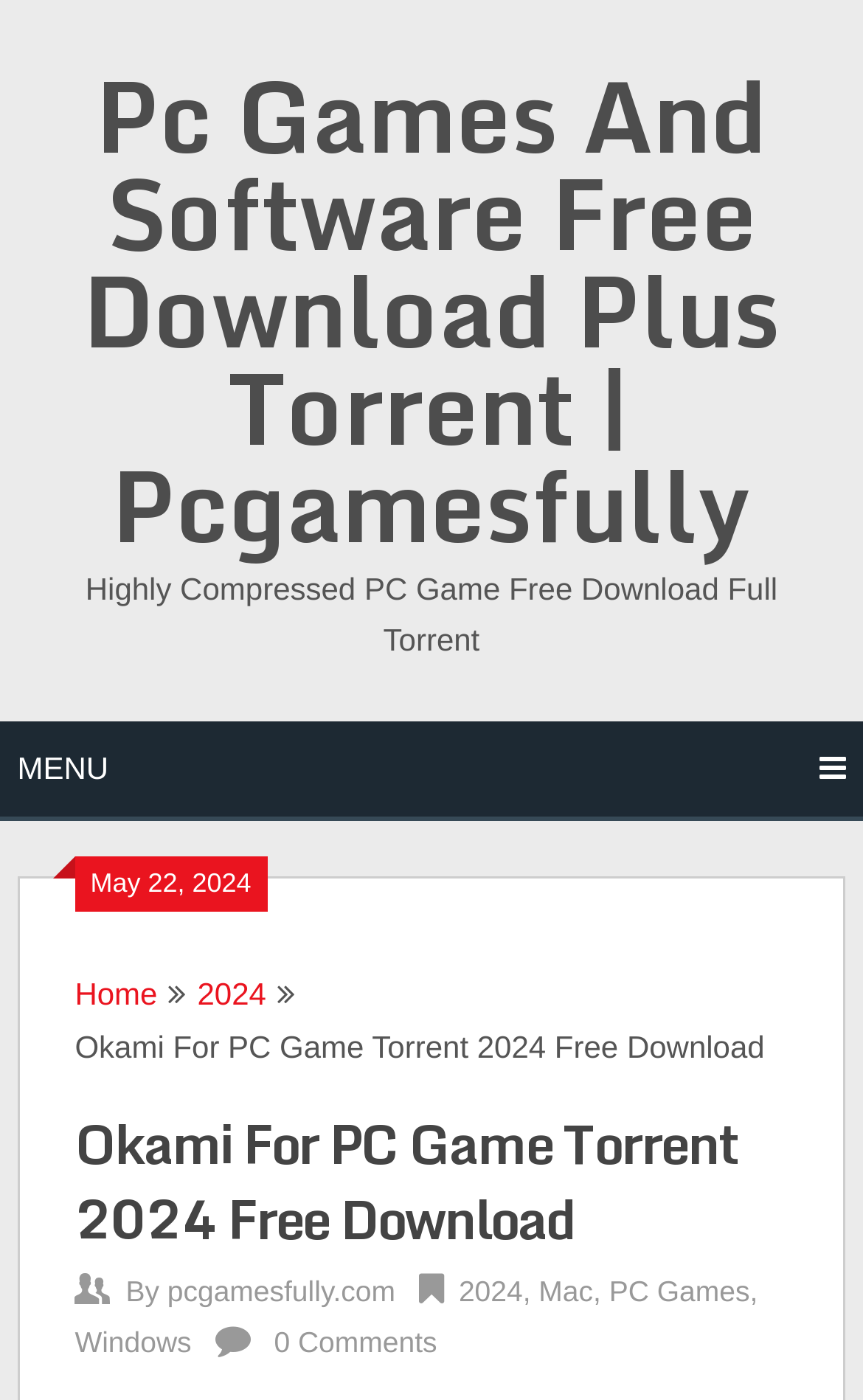Please find the bounding box coordinates of the section that needs to be clicked to achieve this instruction: "Reply to Glyn's comment".

None